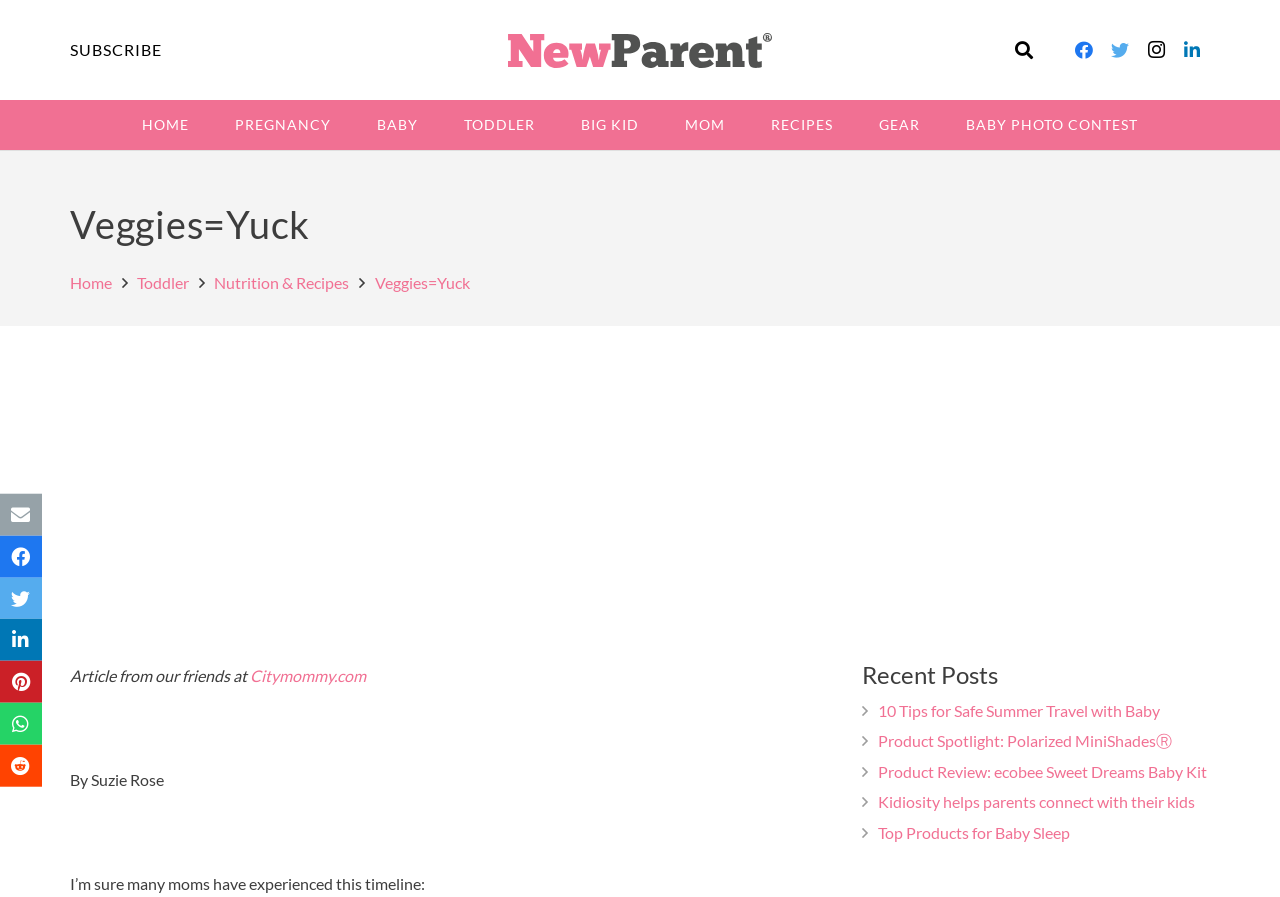Please determine the bounding box coordinates for the element that should be clicked to follow these instructions: "Search for something".

[0.784, 0.031, 0.832, 0.081]